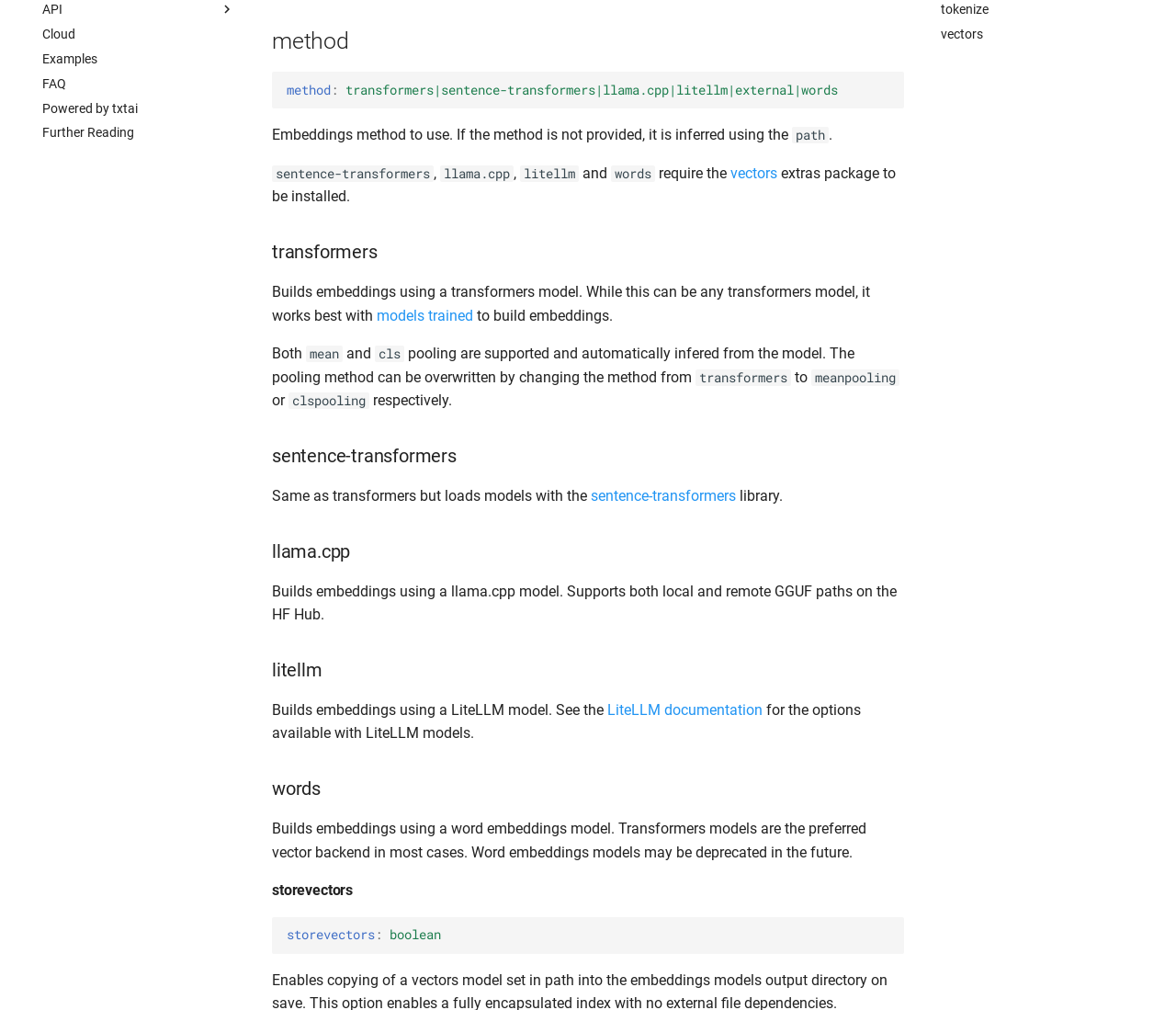Using the element description provided, determine the bounding box coordinates in the format (top-left x, top-left y, bottom-right x, bottom-right y). Ensure that all values are floating point numbers between 0 and 1. Element description: Cloud

[0.036, 0.025, 0.2, 0.042]